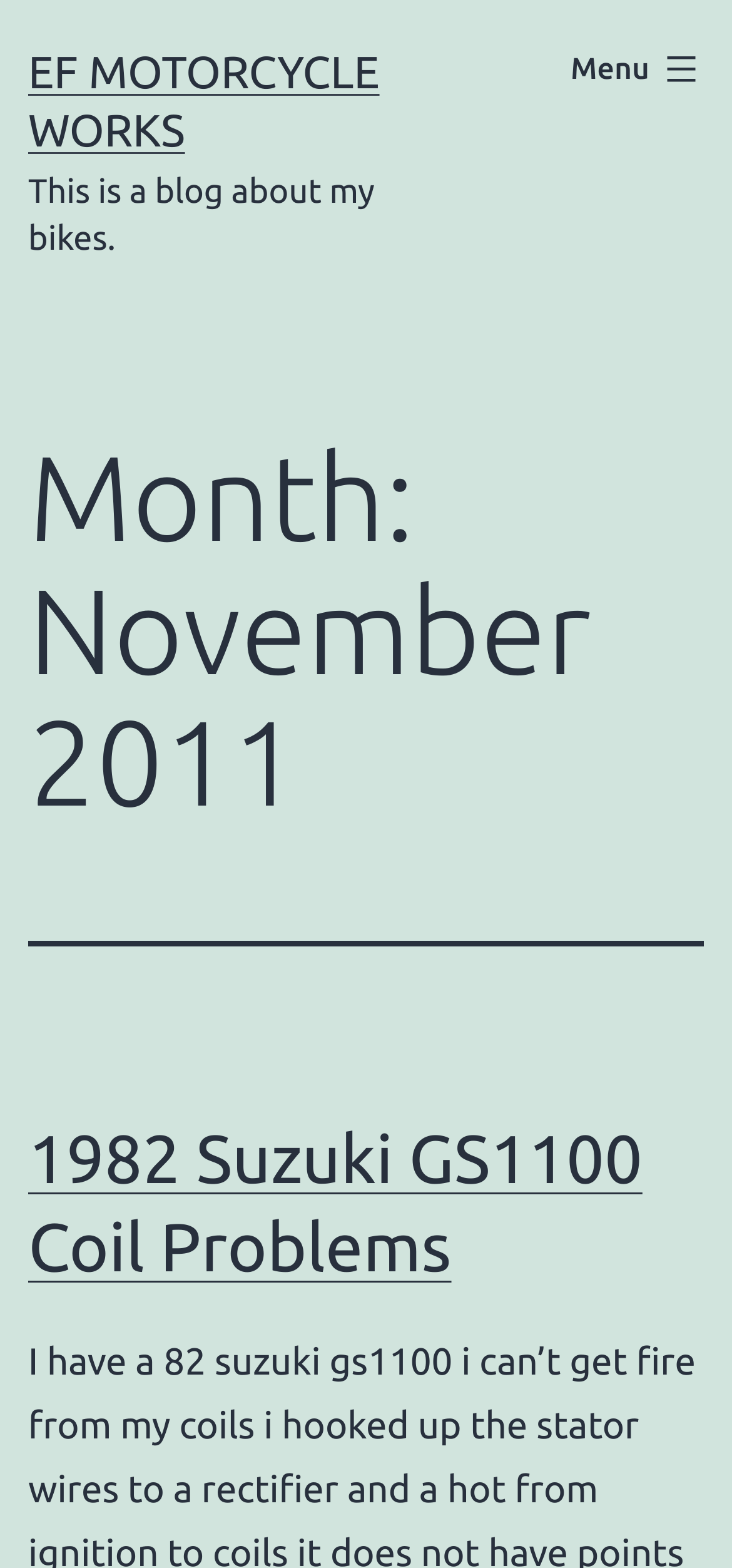Given the element description EF Motorcycle Works, identify the bounding box coordinates for the UI element on the webpage screenshot. The format should be (top-left x, top-left y, bottom-right x, bottom-right y), with values between 0 and 1.

[0.038, 0.029, 0.518, 0.099]